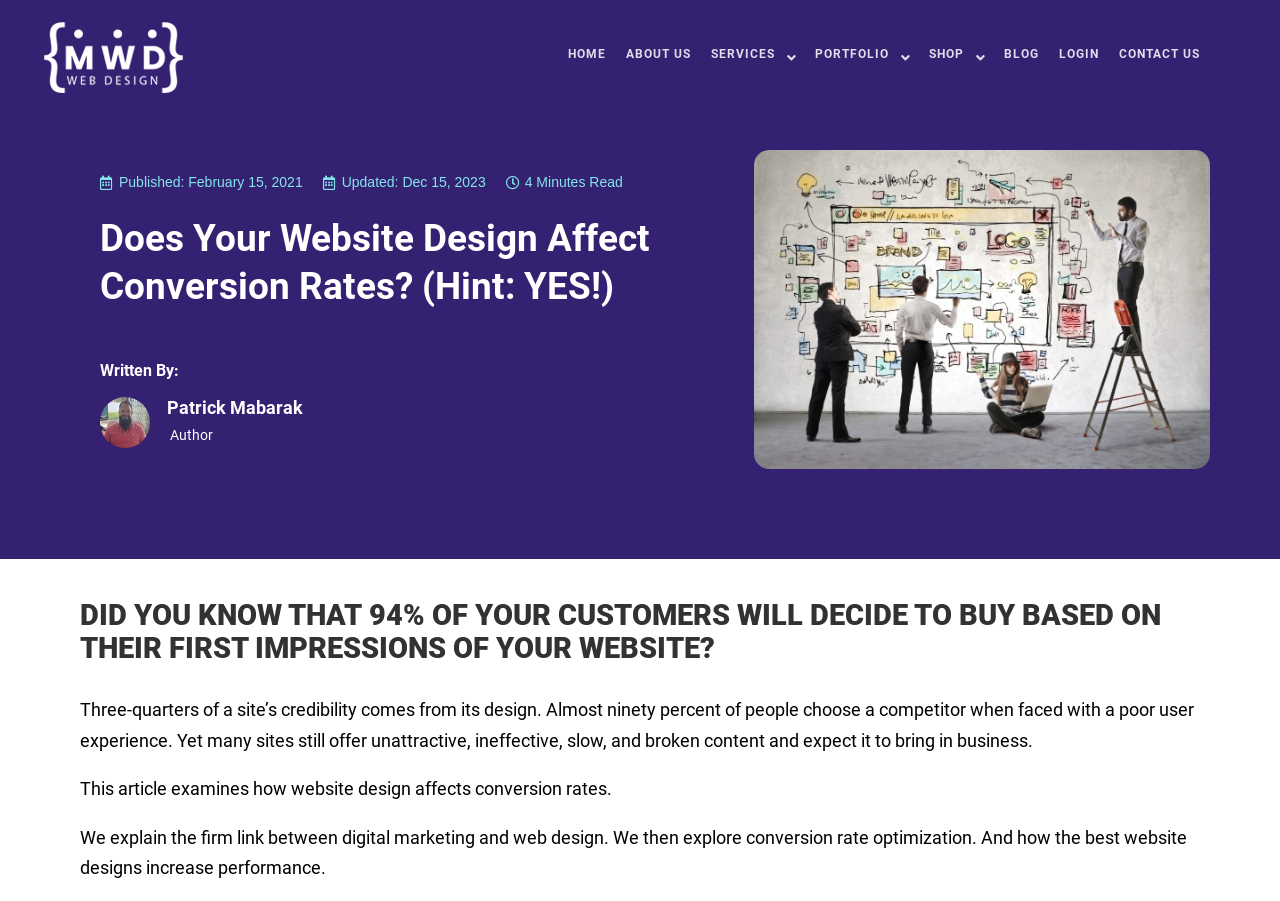Based on the visual content of the image, answer the question thoroughly: How many minutes does it take to read the article on the webpage?

The reading time is mentioned below the heading, where it says '4 Minutes Read', indicating that the article can be read in approximately 4 minutes.